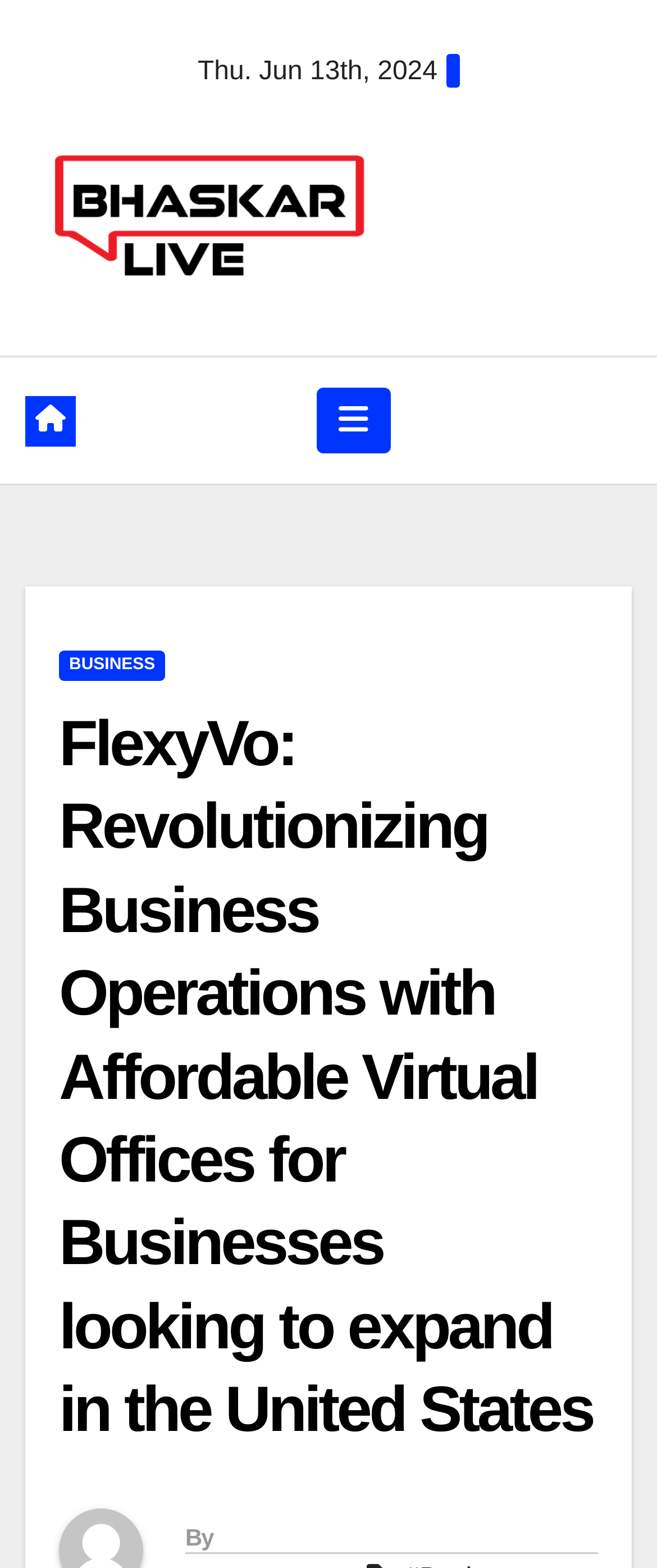Using the format (top-left x, top-left y, bottom-right x, bottom-right y), provide the bounding box coordinates for the described UI element. All values should be floating point numbers between 0 and 1: aria-label="Toggle navigation"

[0.482, 0.247, 0.595, 0.289]